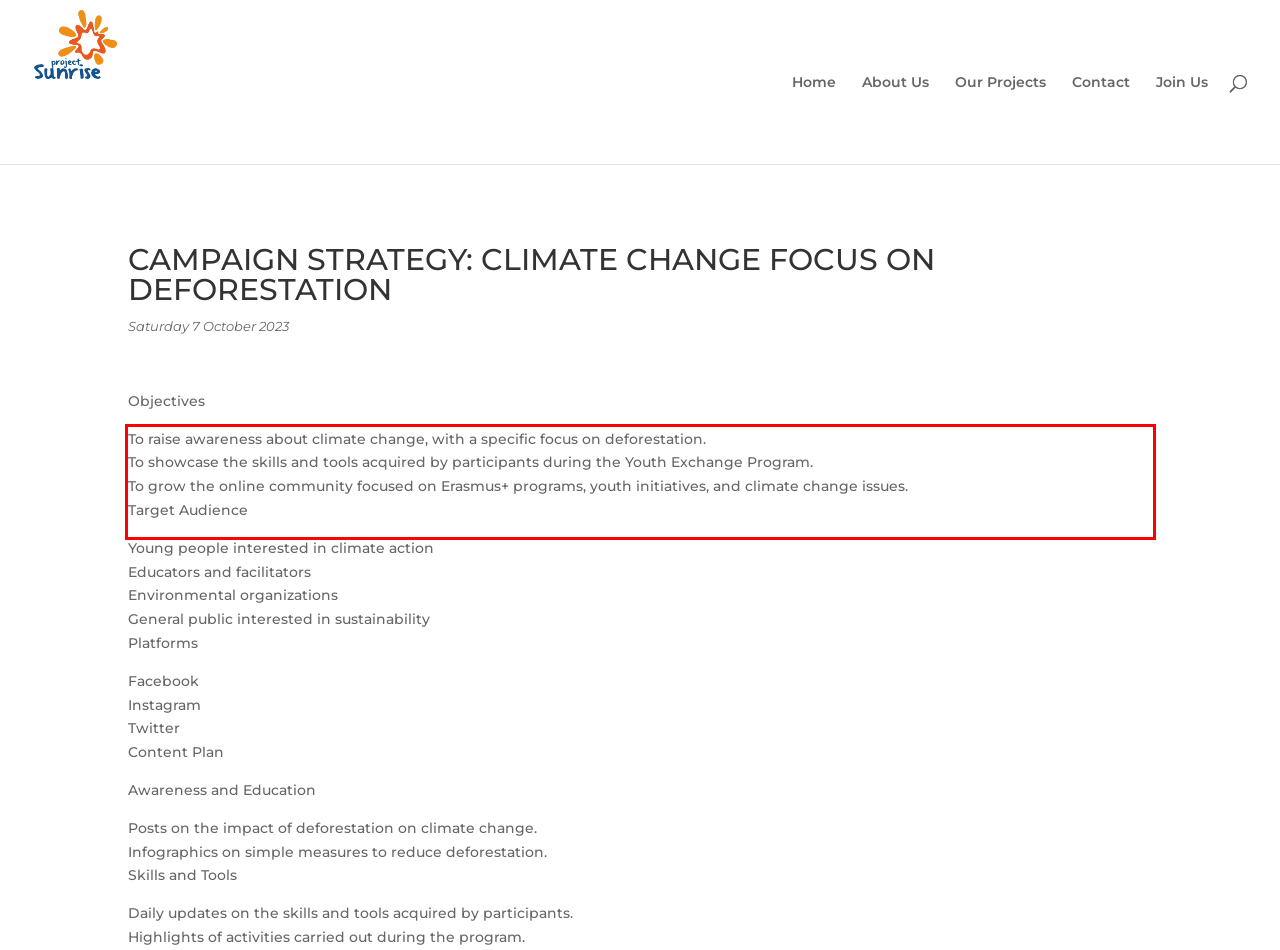Inspect the webpage screenshot that has a red bounding box and use OCR technology to read and display the text inside the red bounding box.

To raise awareness about climate change, with a specific focus on deforestation. To showcase the skills and tools acquired by participants during the Youth Exchange Program. To grow the online community focused on Erasmus+ programs, youth initiatives, and climate change issues. Target Audience